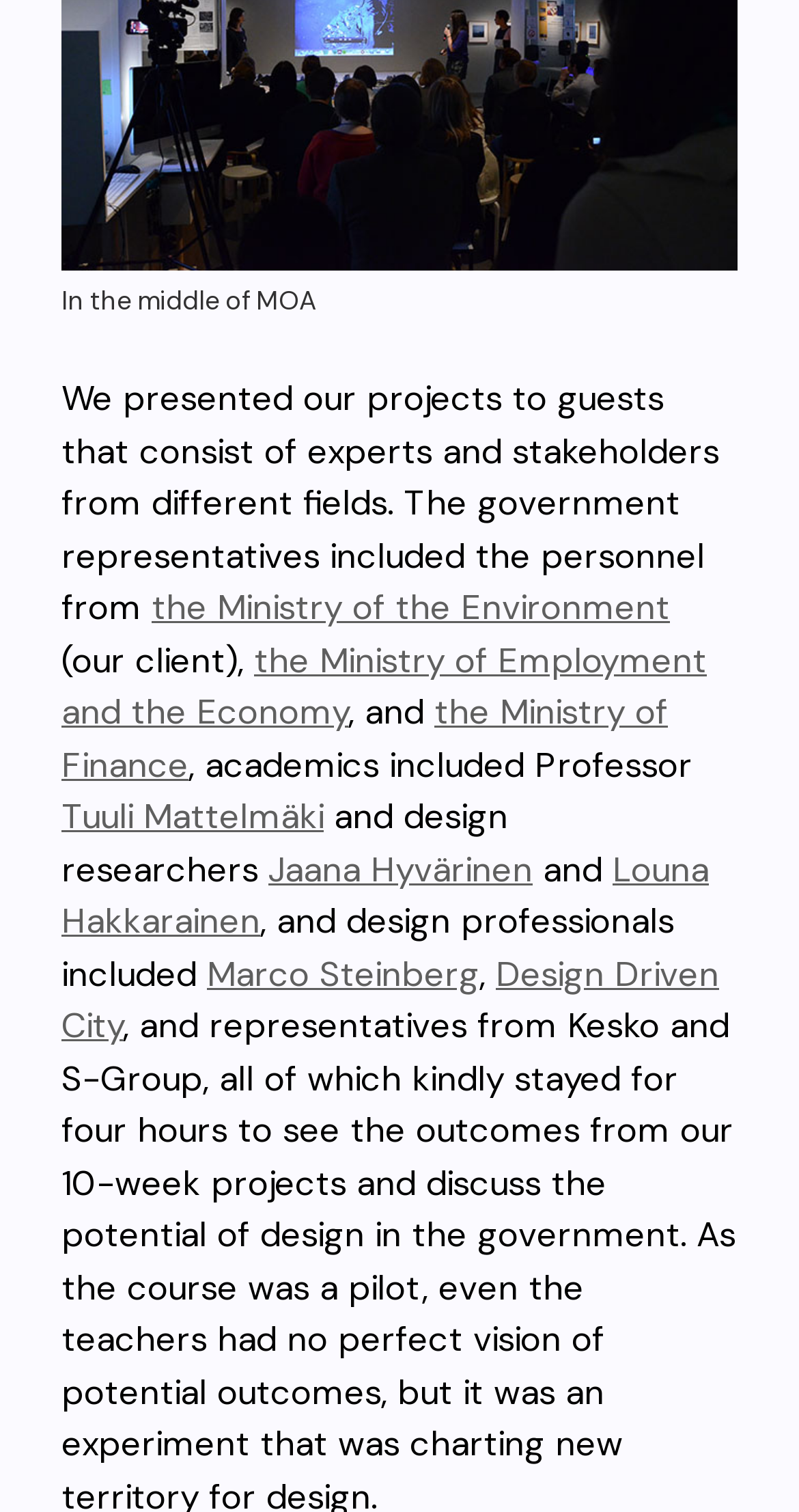Locate the bounding box of the UI element with the following description: "the Ministry of the Environment".

[0.19, 0.386, 0.838, 0.416]